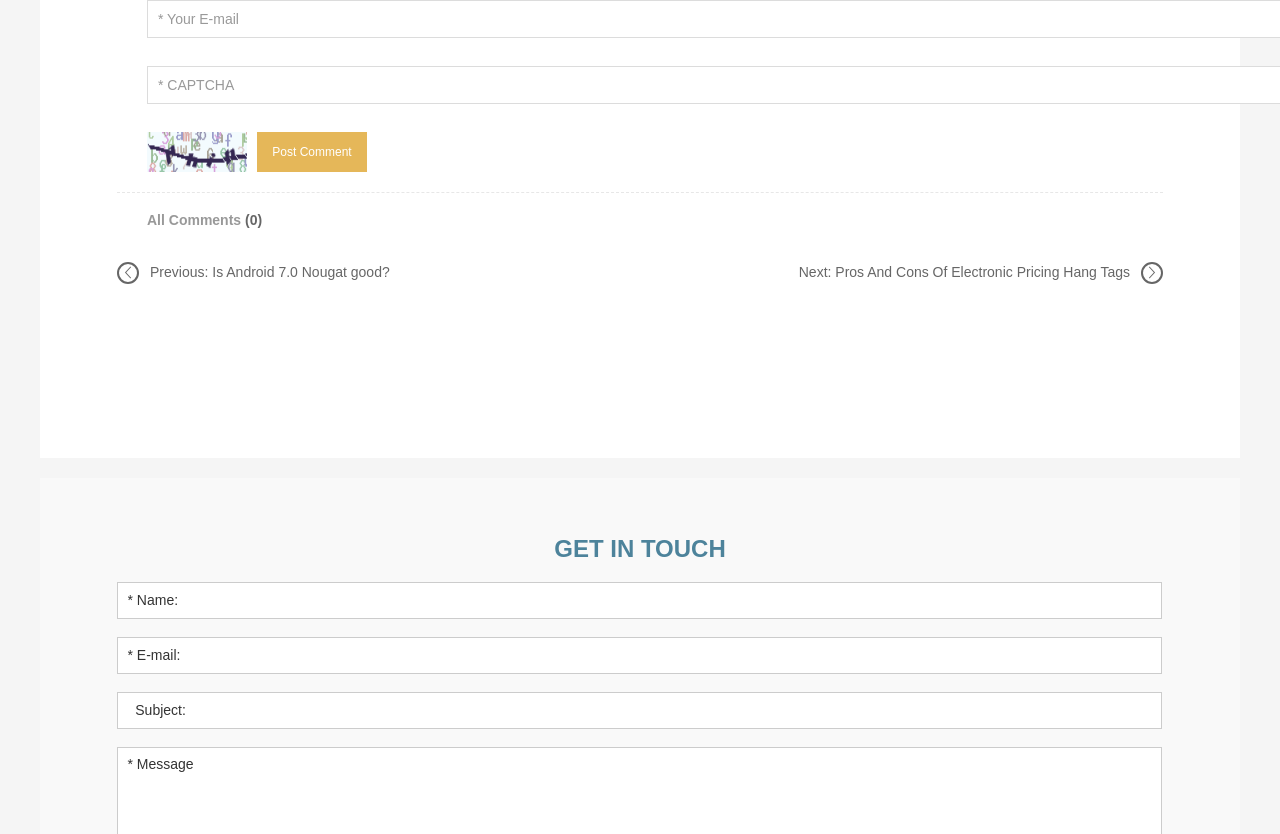How many textboxes are there for getting in touch?
Look at the image and provide a short answer using one word or a phrase.

3